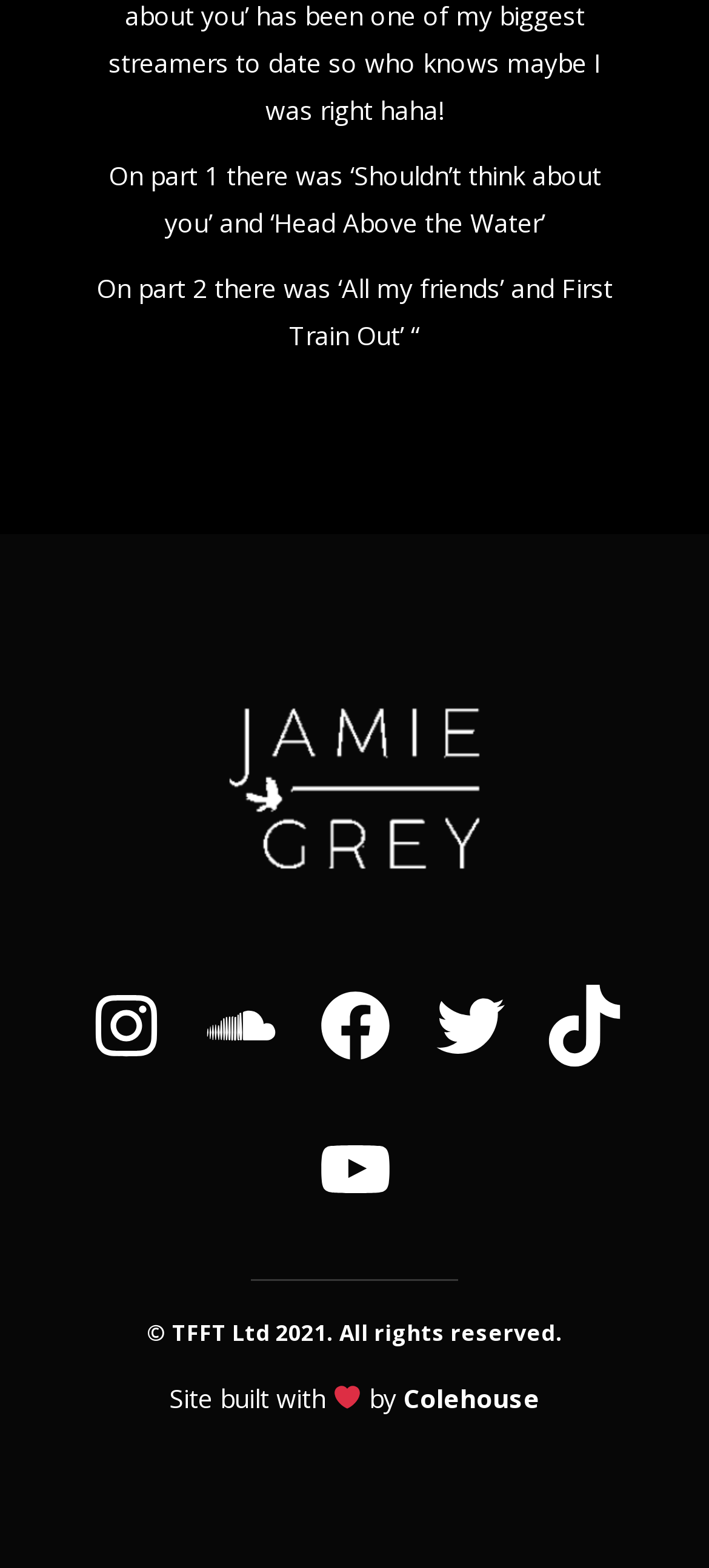Find the bounding box coordinates of the area to click in order to follow the instruction: "Visit YouTube".

[0.442, 0.719, 0.558, 0.771]